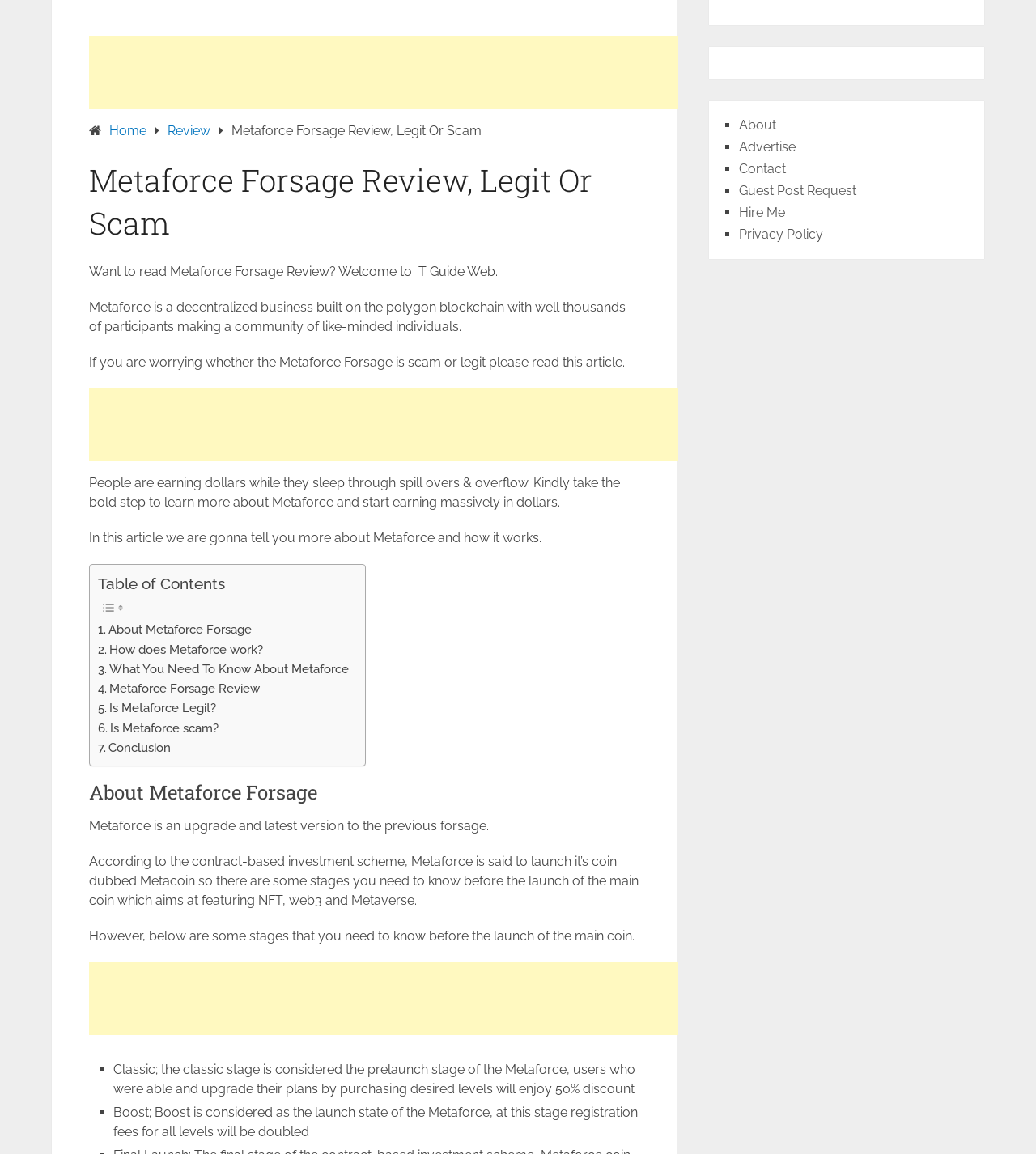Using the webpage screenshot, locate the HTML element that fits the following description and provide its bounding box: "Contact".

[0.713, 0.14, 0.759, 0.153]